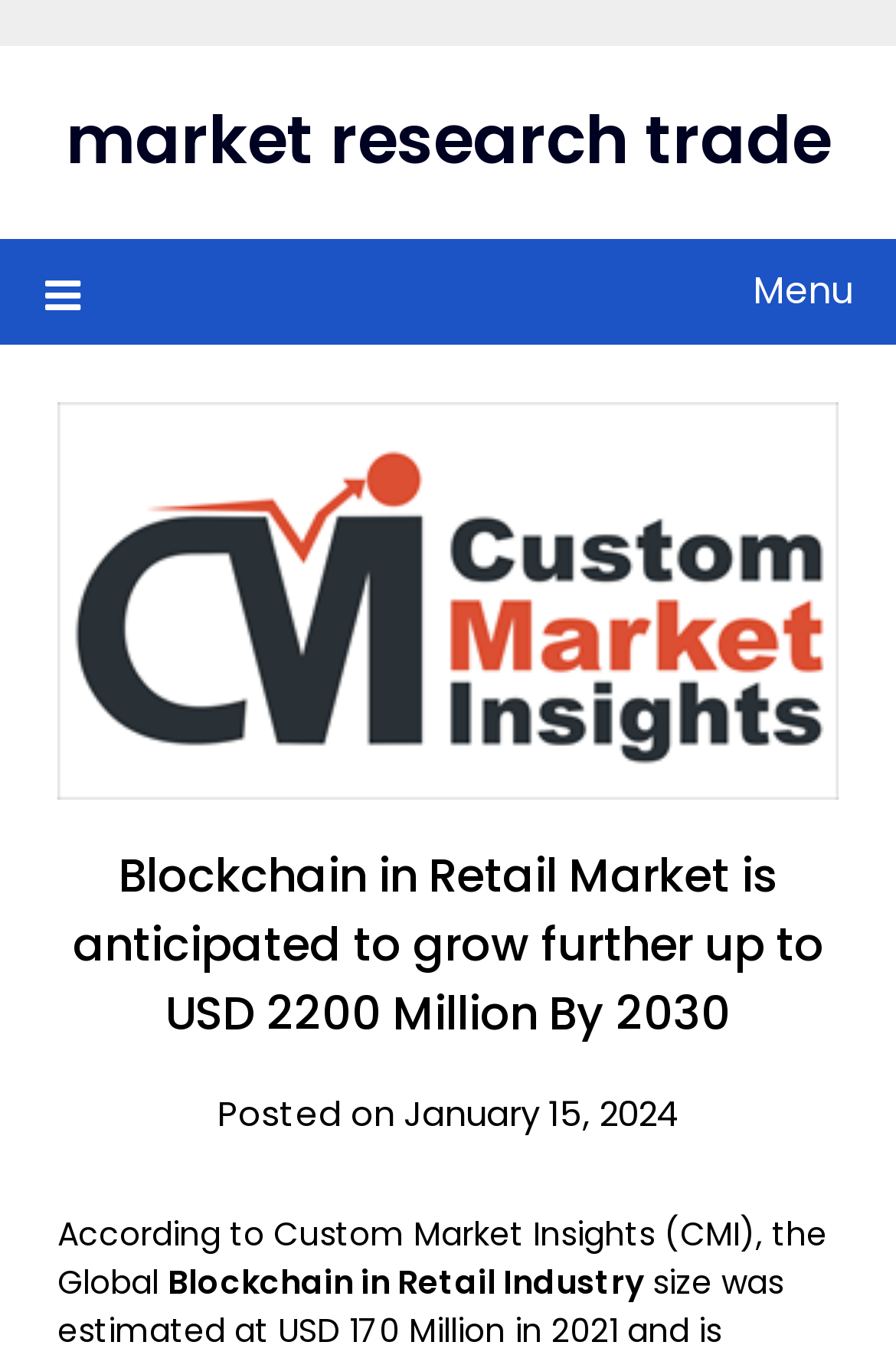When was the article posted?
Examine the image closely and answer the question with as much detail as possible.

The answer can be found in the static text 'Posted on January 15, 2024' which is located below the main heading of the webpage.